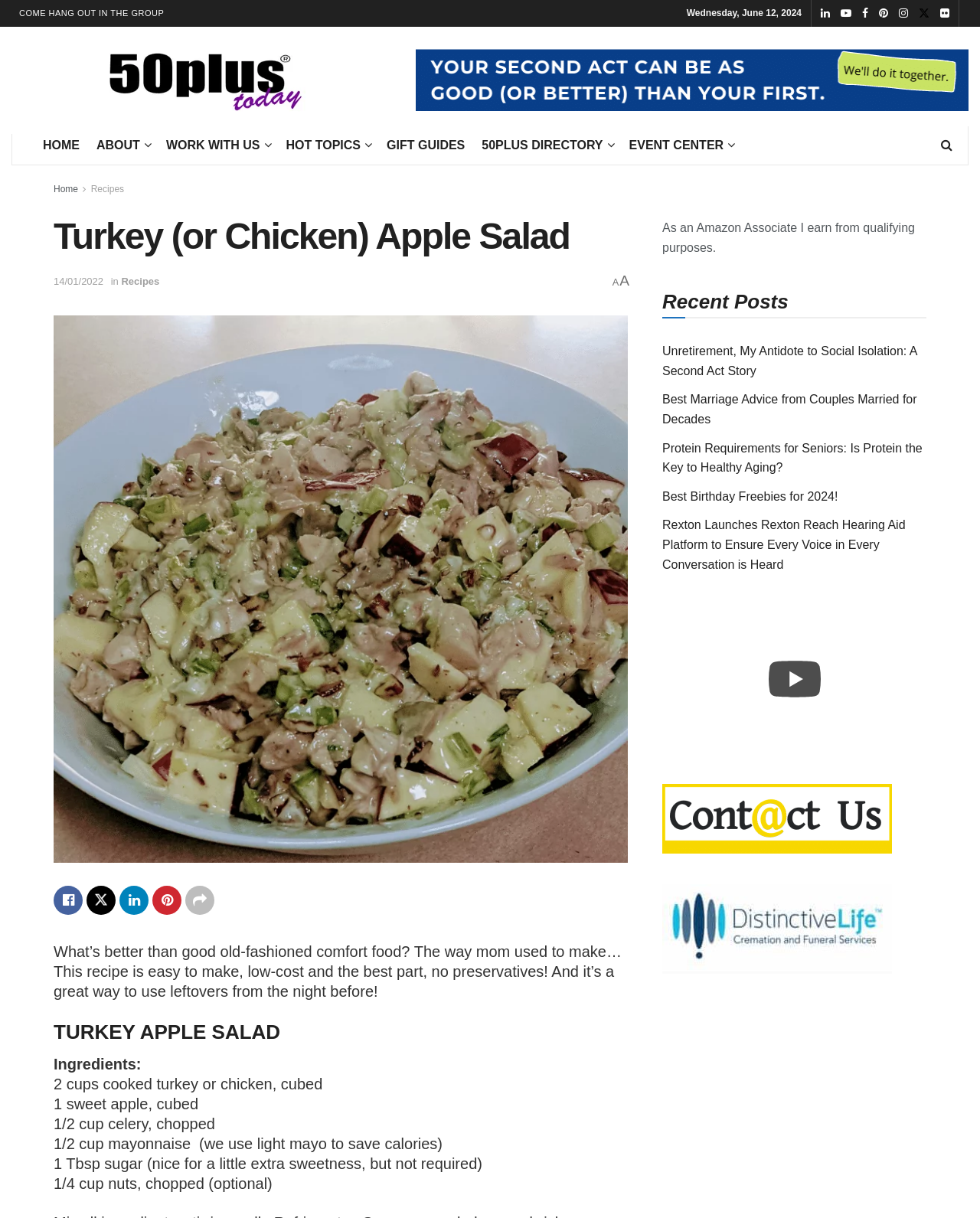Determine the bounding box coordinates of the region to click in order to accomplish the following instruction: "Click on the 'COME HANG OUT IN THE GROUP' link". Provide the coordinates as four float numbers between 0 and 1, specifically [left, top, right, bottom].

[0.012, 0.003, 0.175, 0.019]